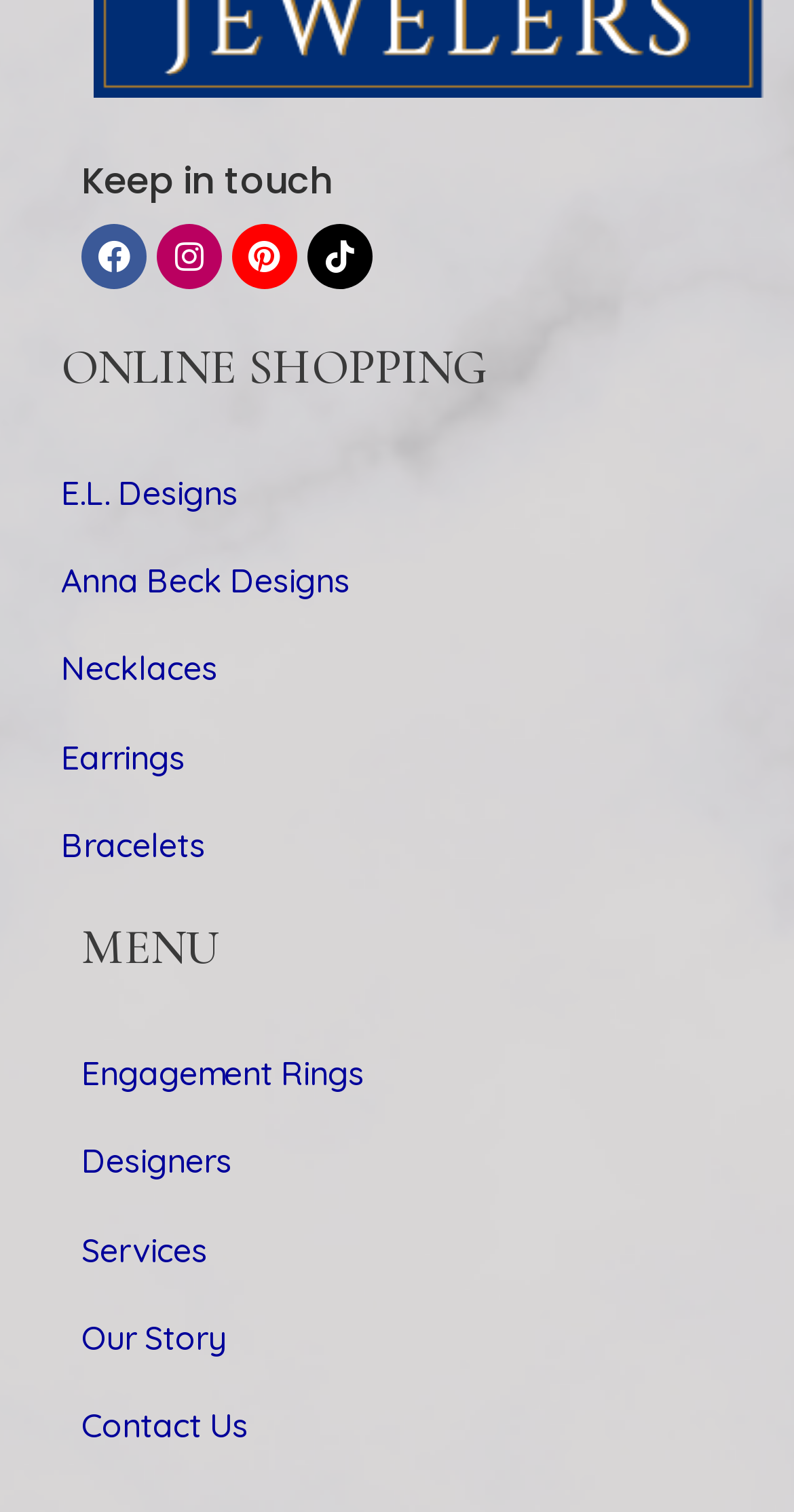How many menu items are there?
Based on the visual information, provide a detailed and comprehensive answer.

I counted the number of links under the 'MENU' heading, which are Engagement Rings, Designers, Services, Our Story, and Contact Us, totaling 6 menu items.